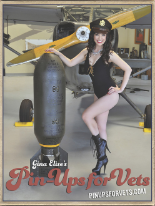What is the theme of the poster?
Based on the visual content, answer with a single word or a brief phrase.

Retro WWII